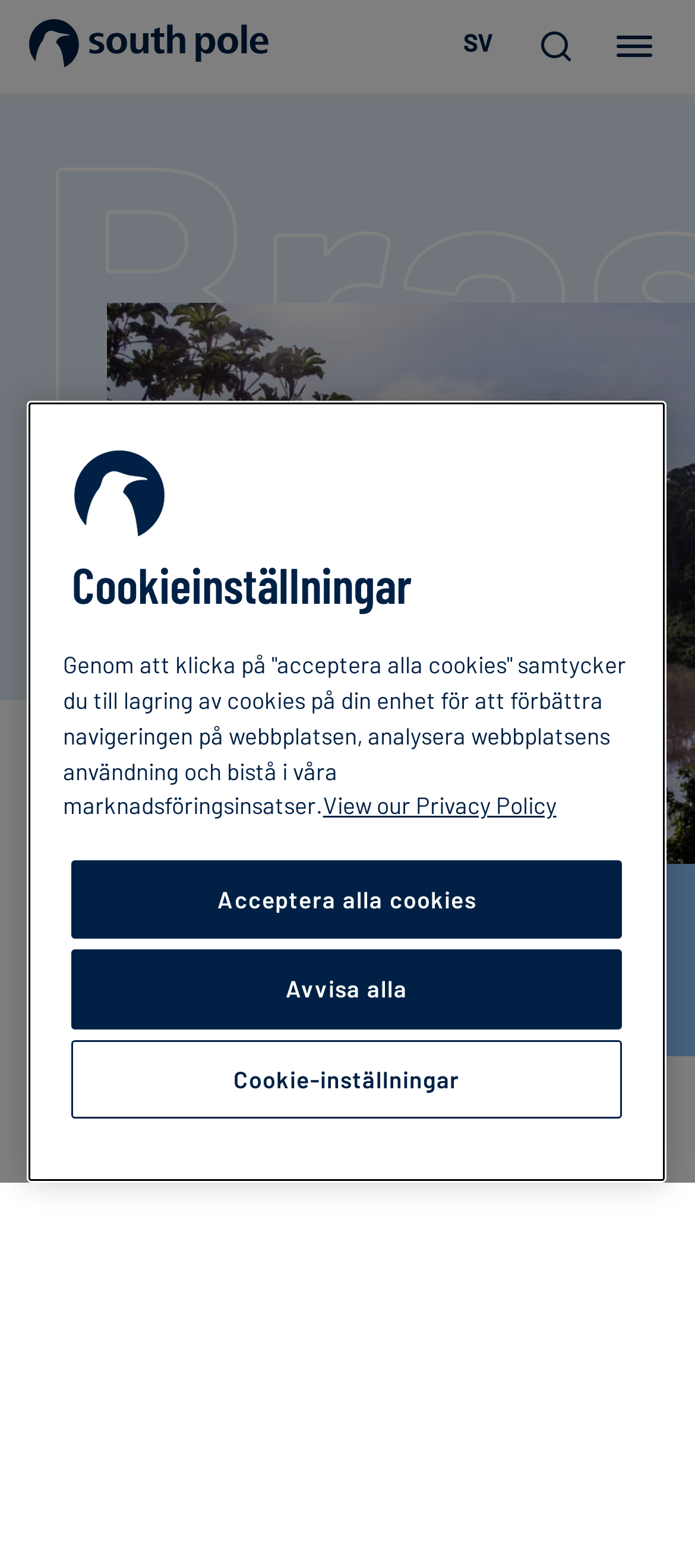What is the last link in the 'Klimatprojekt' section?
Relying on the image, give a concise answer in one word or a brief phrase.

Finansiering av klimatåtgärder